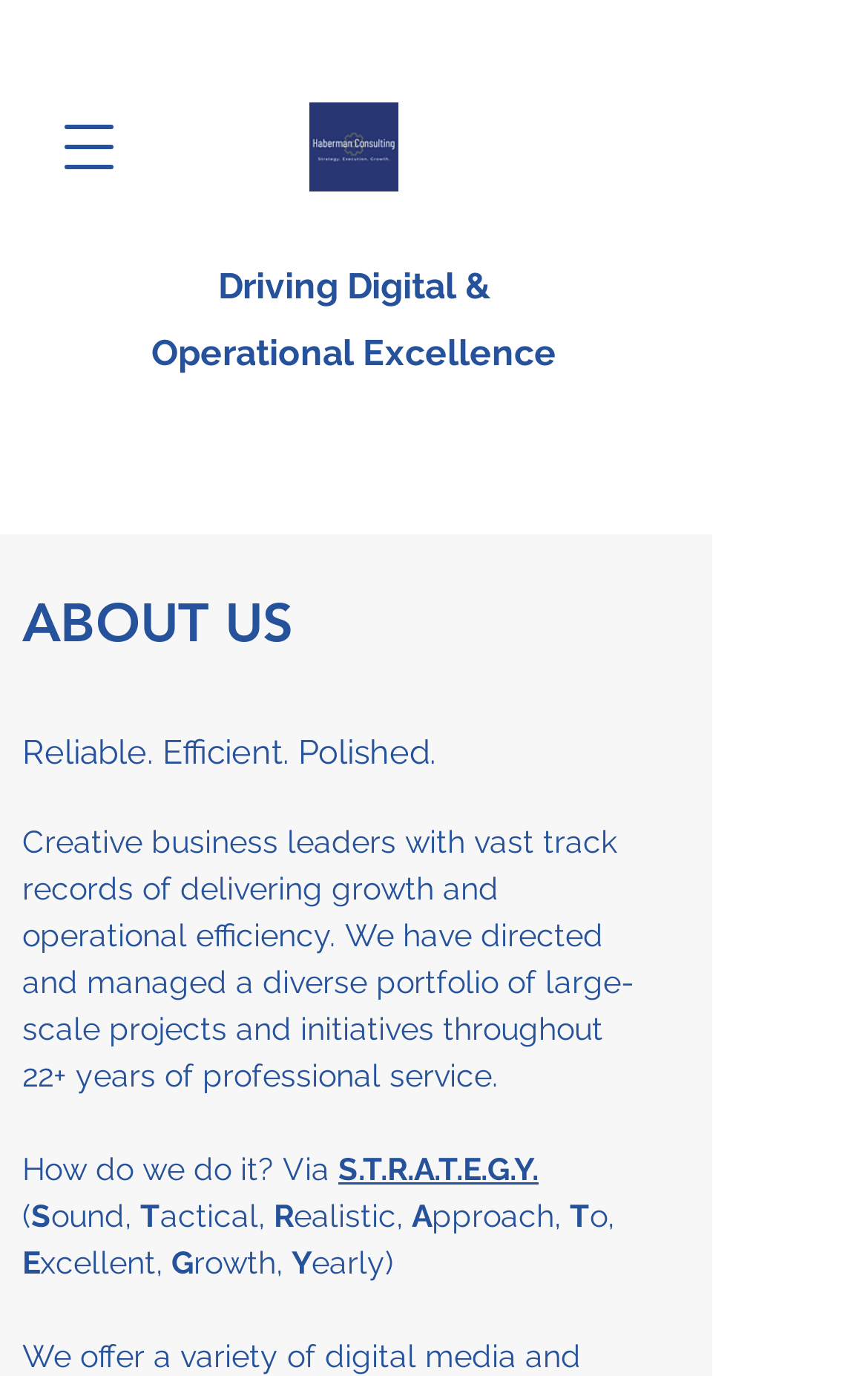What is the company's area of expertise?
Make sure to answer the question with a detailed and comprehensive explanation.

The company's area of expertise is mentioned in the static text element 'Operational Excellence' which is located above the 'ABOUT US' heading.